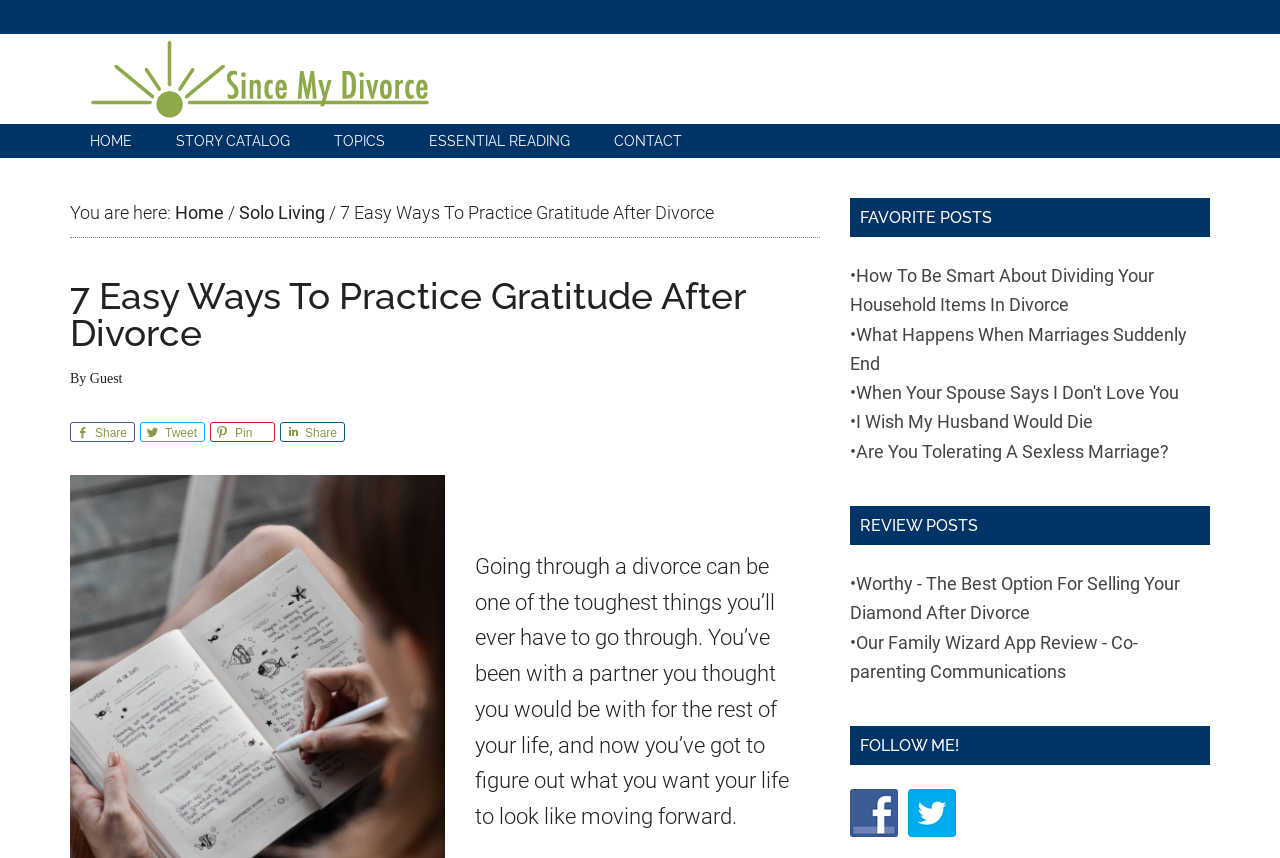Show me the bounding box coordinates of the clickable region to achieve the task as per the instruction: "read the article".

[0.055, 0.324, 0.641, 0.456]